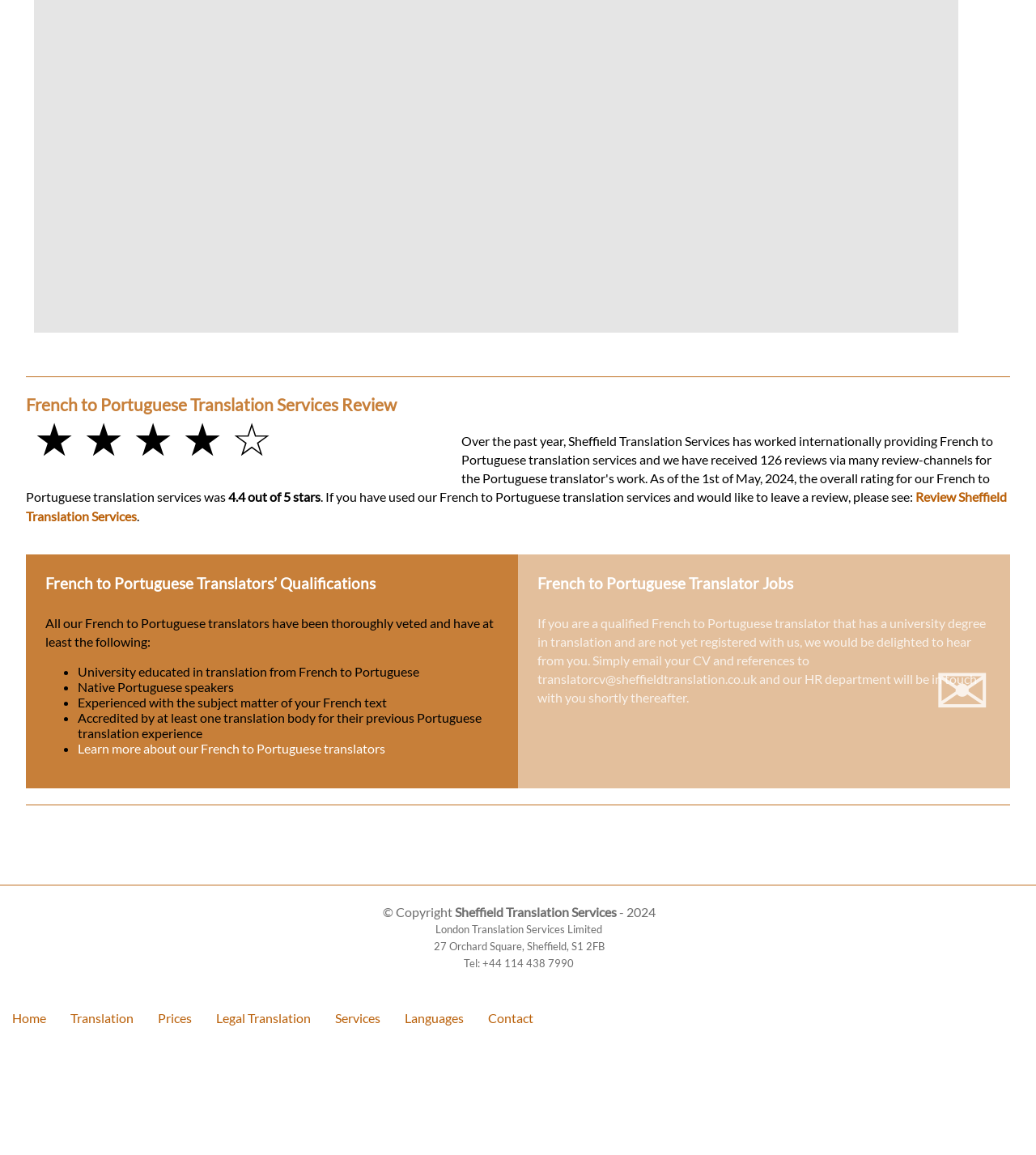Answer the question in one word or a short phrase:
What is the rating of the French to Portuguese translation services?

4.4 out of 5 stars